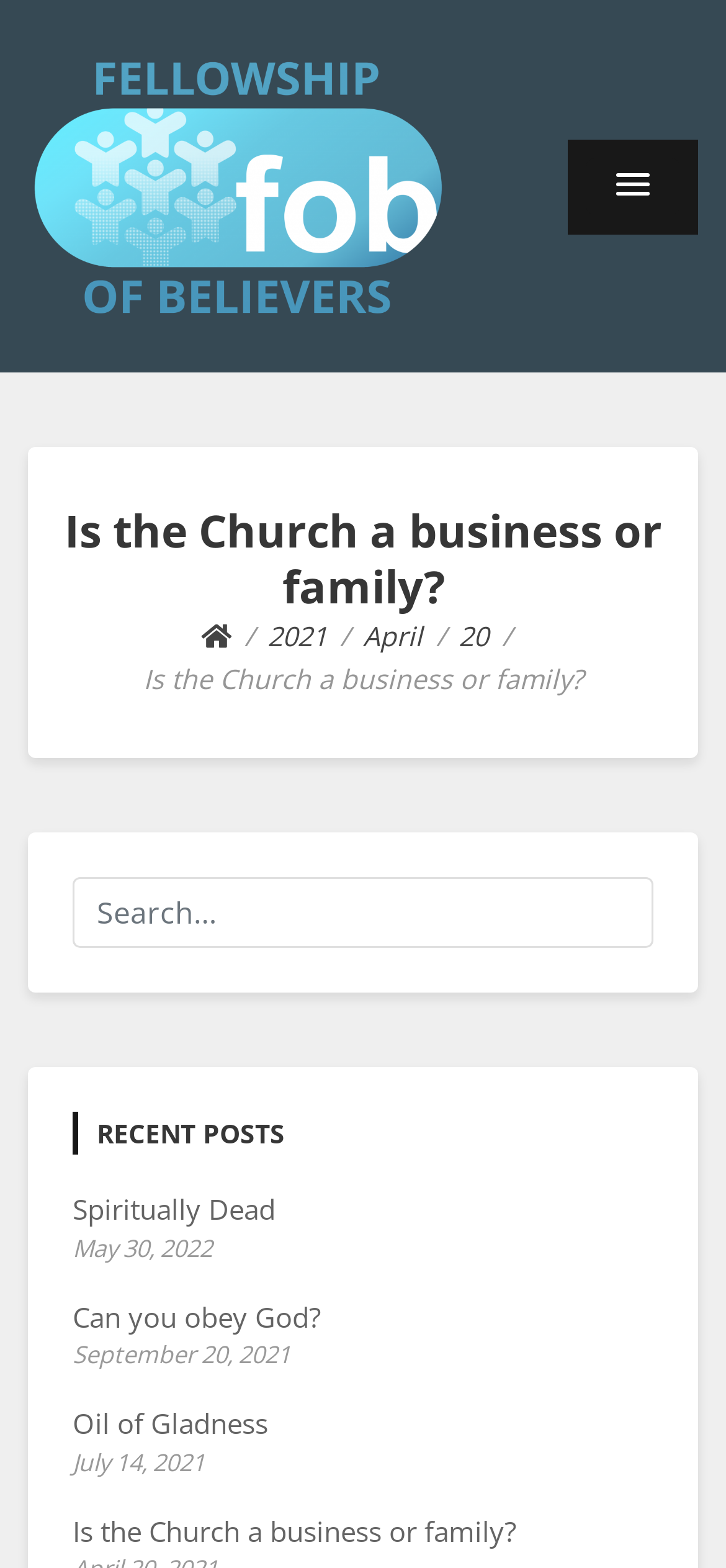Please identify the bounding box coordinates of the element's region that should be clicked to execute the following instruction: "Open the menu". The bounding box coordinates must be four float numbers between 0 and 1, i.e., [left, top, right, bottom].

[0.808, 0.1, 0.936, 0.136]